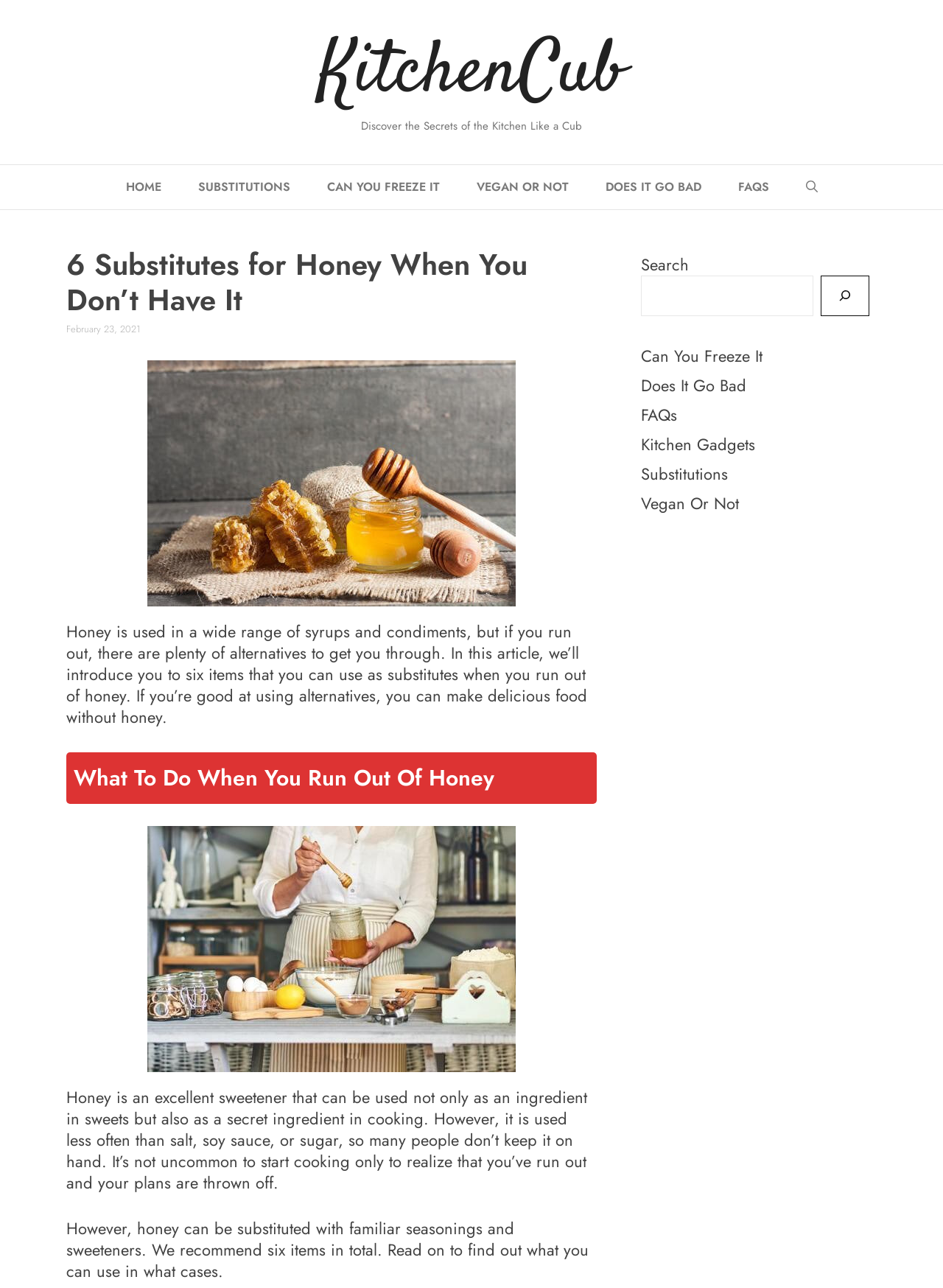What is the main heading displayed on the webpage? Please provide the text.

6 Substitutes for Honey When You Don’t Have It